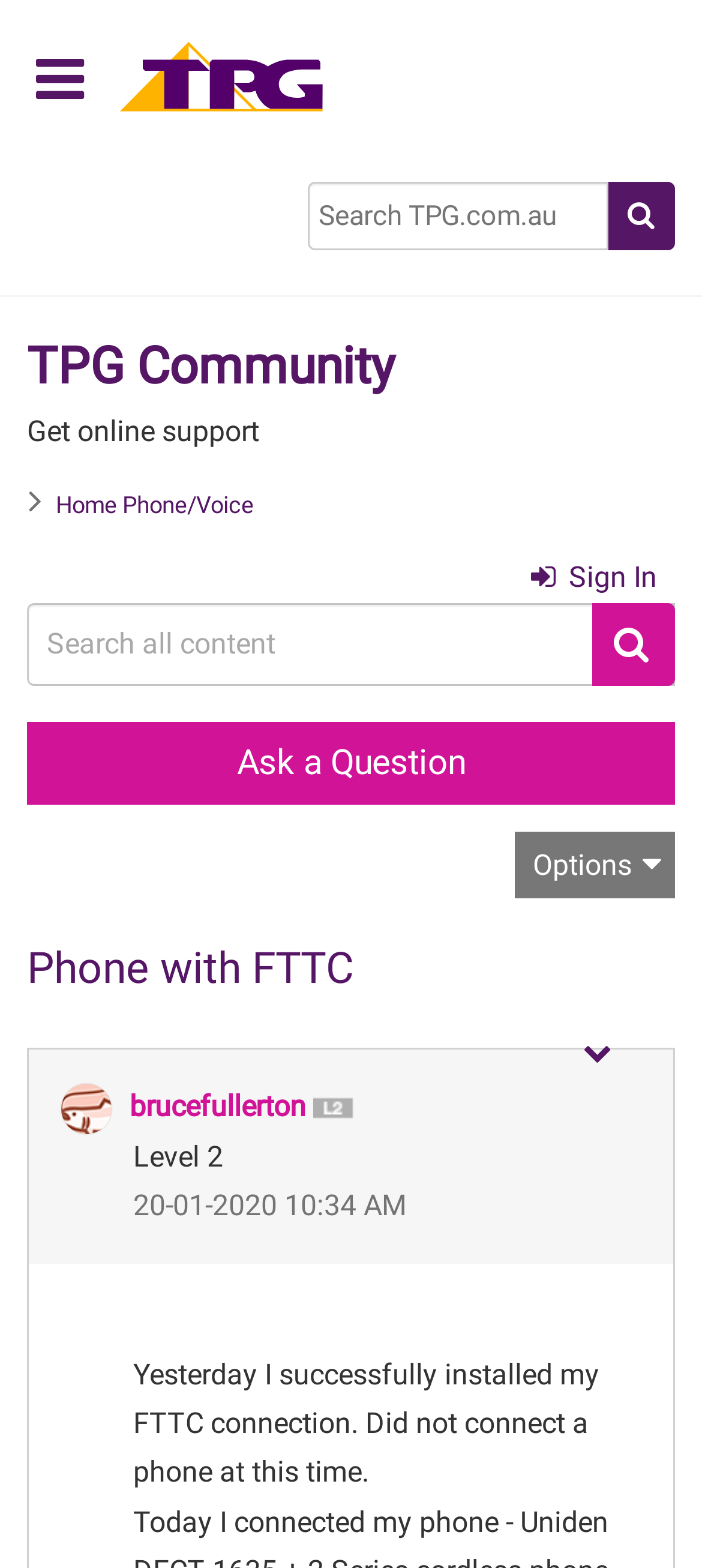Describe all significant elements and features of the webpage.

This webpage is a forum post on the TPG Community website. At the top left, there is a button with a hamburger icon, followed by a "Home" link with an accompanying image. A search box is located to the right of these elements, with a magnifying glass icon button at the far right. 

Below these elements, the website's title "TPG Community" is displayed prominently, along with a link to the same title. A static text "Get online support" is positioned below the title. A navigation section labeled "breadcrumbs" is located to the left, containing a link to "Home Phone/Voice". 

To the right of the navigation section, a "Sign In" link is displayed, accompanied by a lock icon. A search button and a search textbox are positioned below these elements. A "Ask a Question" link is located below the search textbox. 

An "Options" button is situated to the right of the "Ask a Question" link. The main content of the webpage begins below these elements, with a heading "Phone with FTTC". Below the heading, there is a disabled generic element, followed by an image of the user "brucefullerton" and a link to their profile. 

An image indicating the user's level, "Level 2", is displayed to the right of the profile link. A "Posted on" label is located below these elements, accompanied by the date "20-01-2020" and time "10:34 AM". 

A button to show post options is situated to the right of the date and time. The main content of the post is displayed below, which reads "Yesterday I successfully installed my FTTC connection. Did not connect a phone at this time."